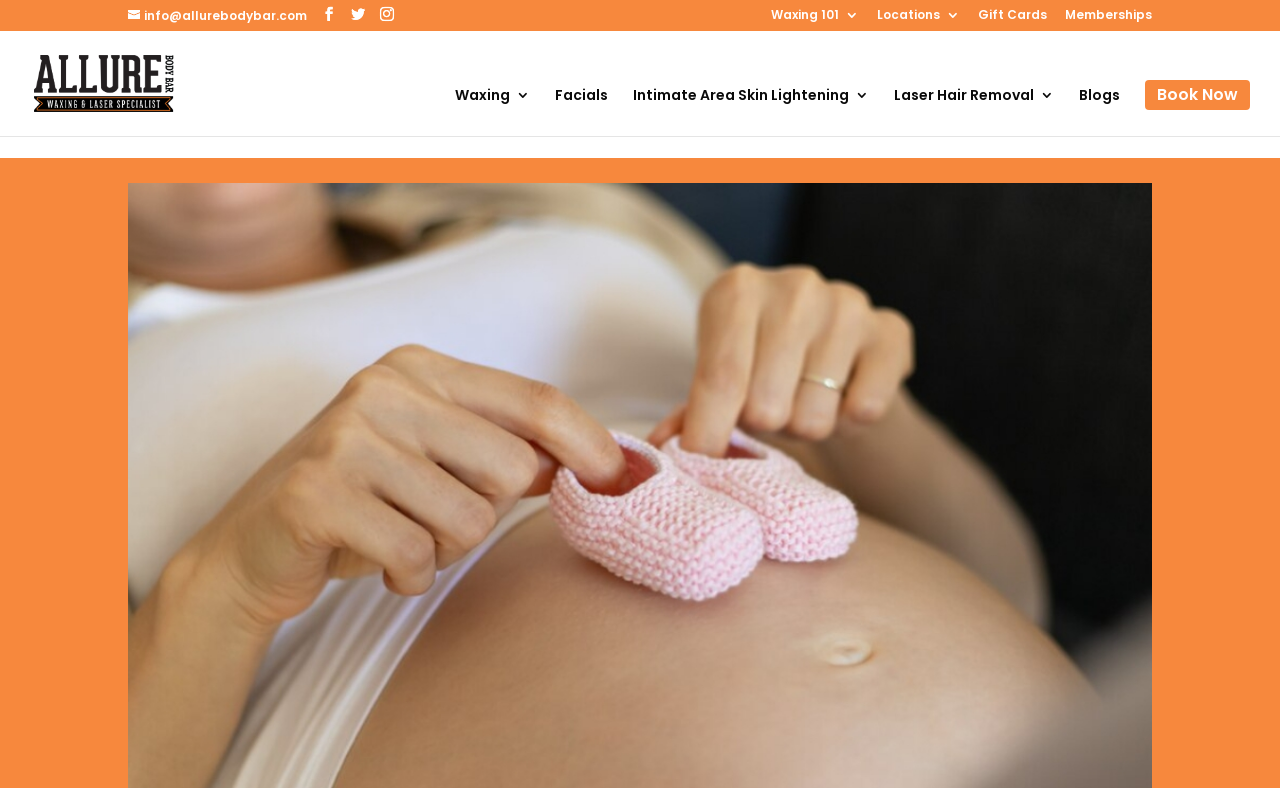Determine the primary headline of the webpage.

Common Myths and Misconceptions About Prenatal Waxing